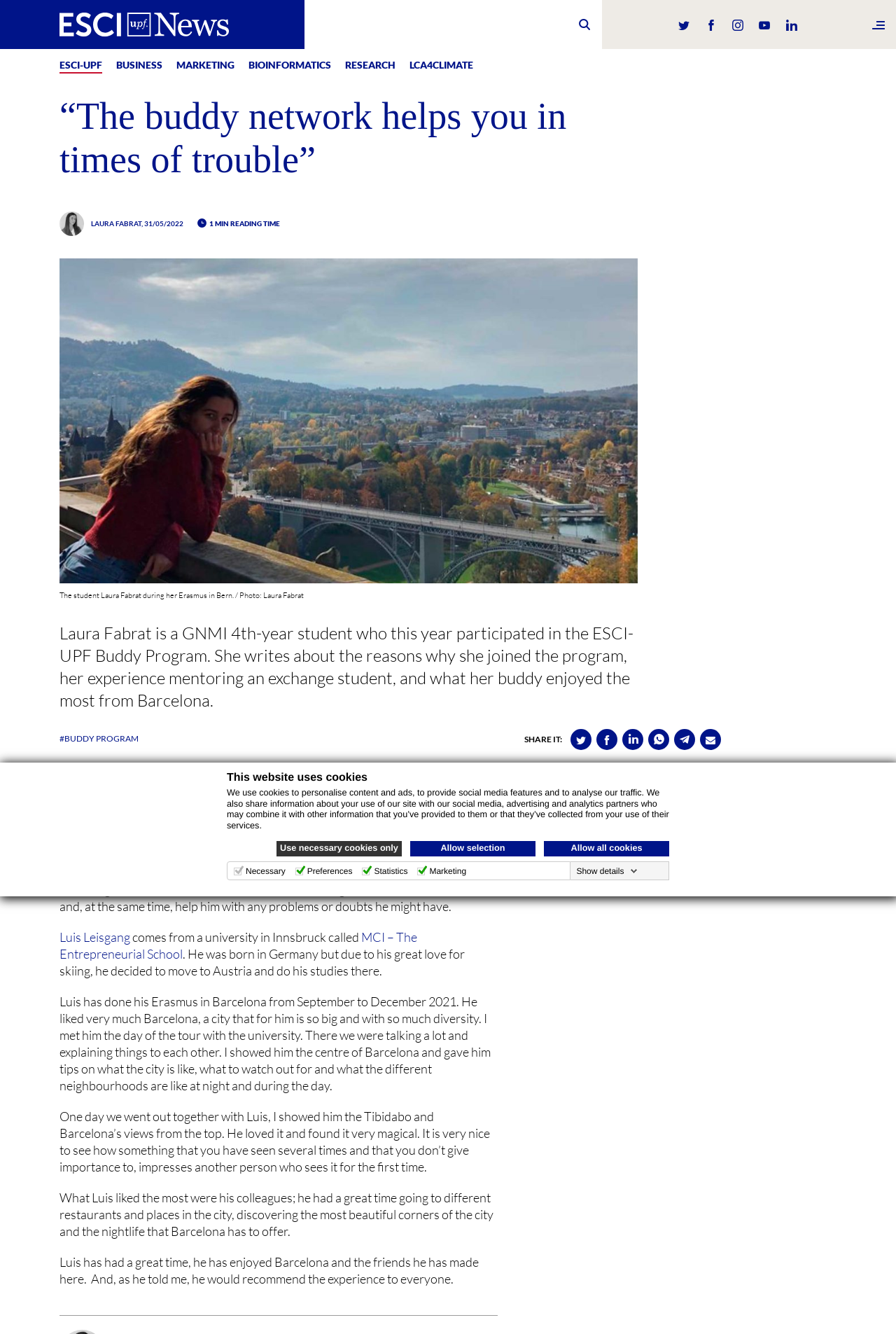Based on the element description: "MCI – The Entrepreneurial School", identify the UI element and provide its bounding box coordinates. Use four float numbers between 0 and 1, [left, top, right, bottom].

[0.066, 0.697, 0.466, 0.721]